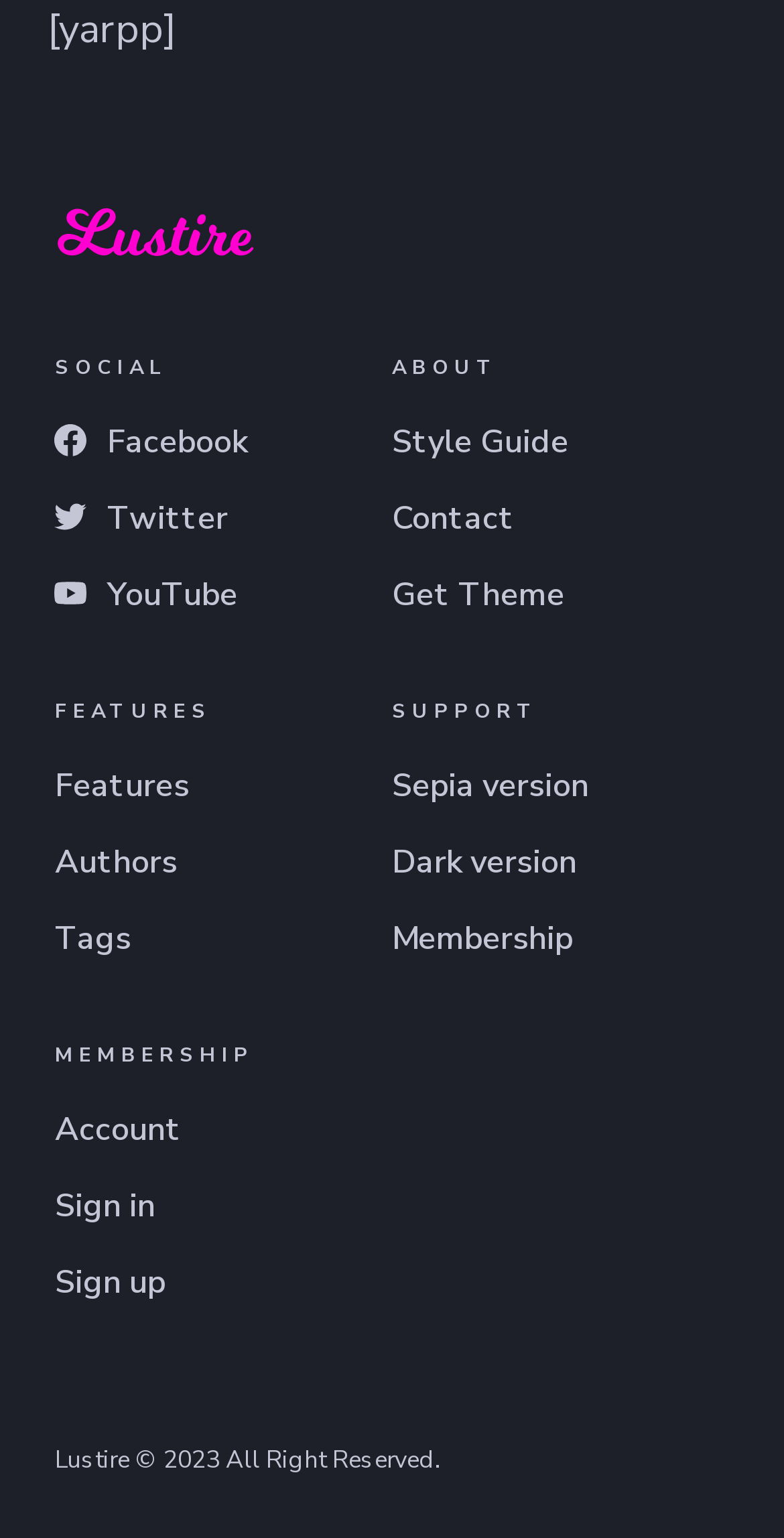Please mark the bounding box coordinates of the area that should be clicked to carry out the instruction: "go to Facebook".

[0.07, 0.274, 0.316, 0.303]